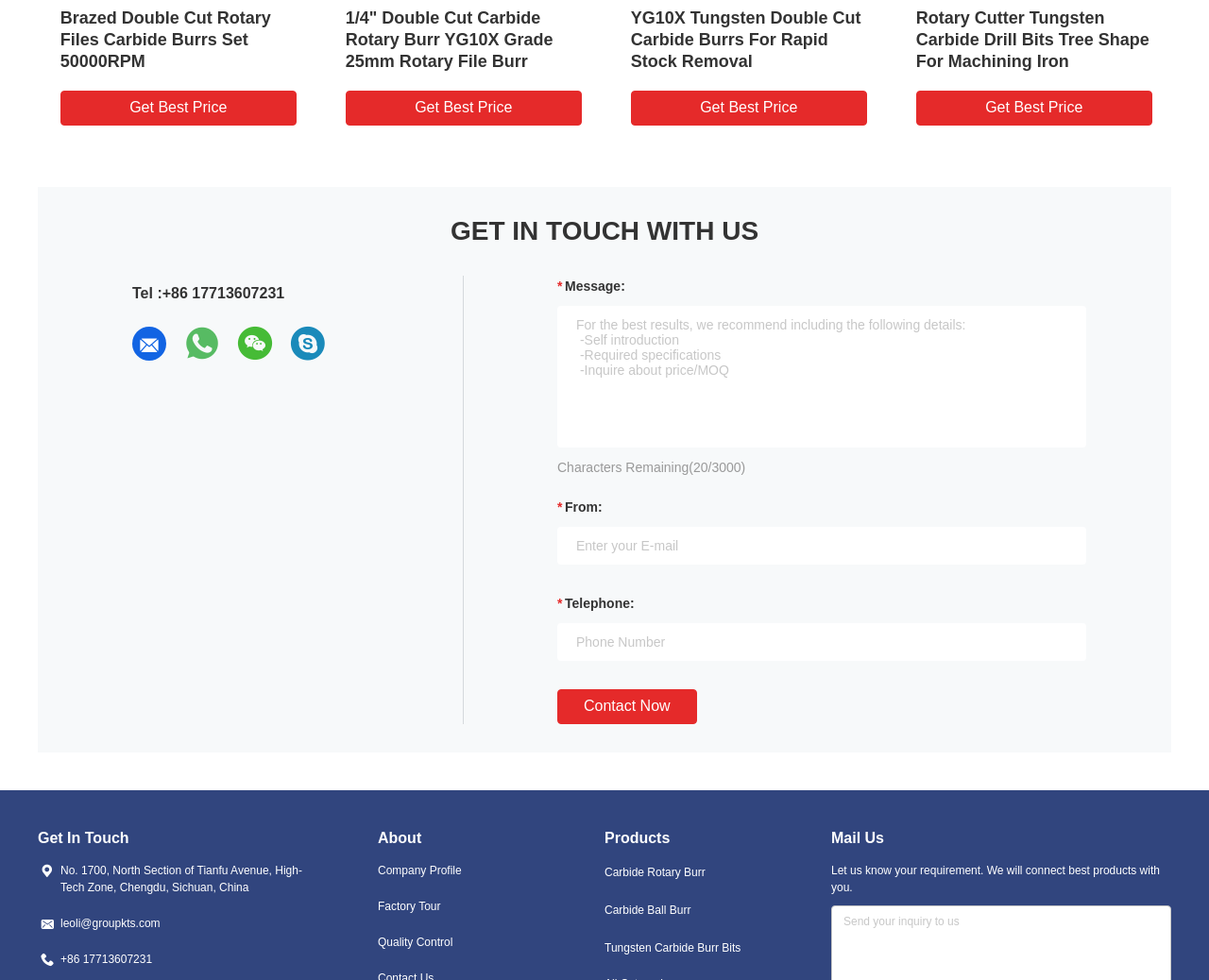Could you find the bounding box coordinates of the clickable area to complete this instruction: "Contact us through email"?

[0.461, 0.538, 0.898, 0.576]